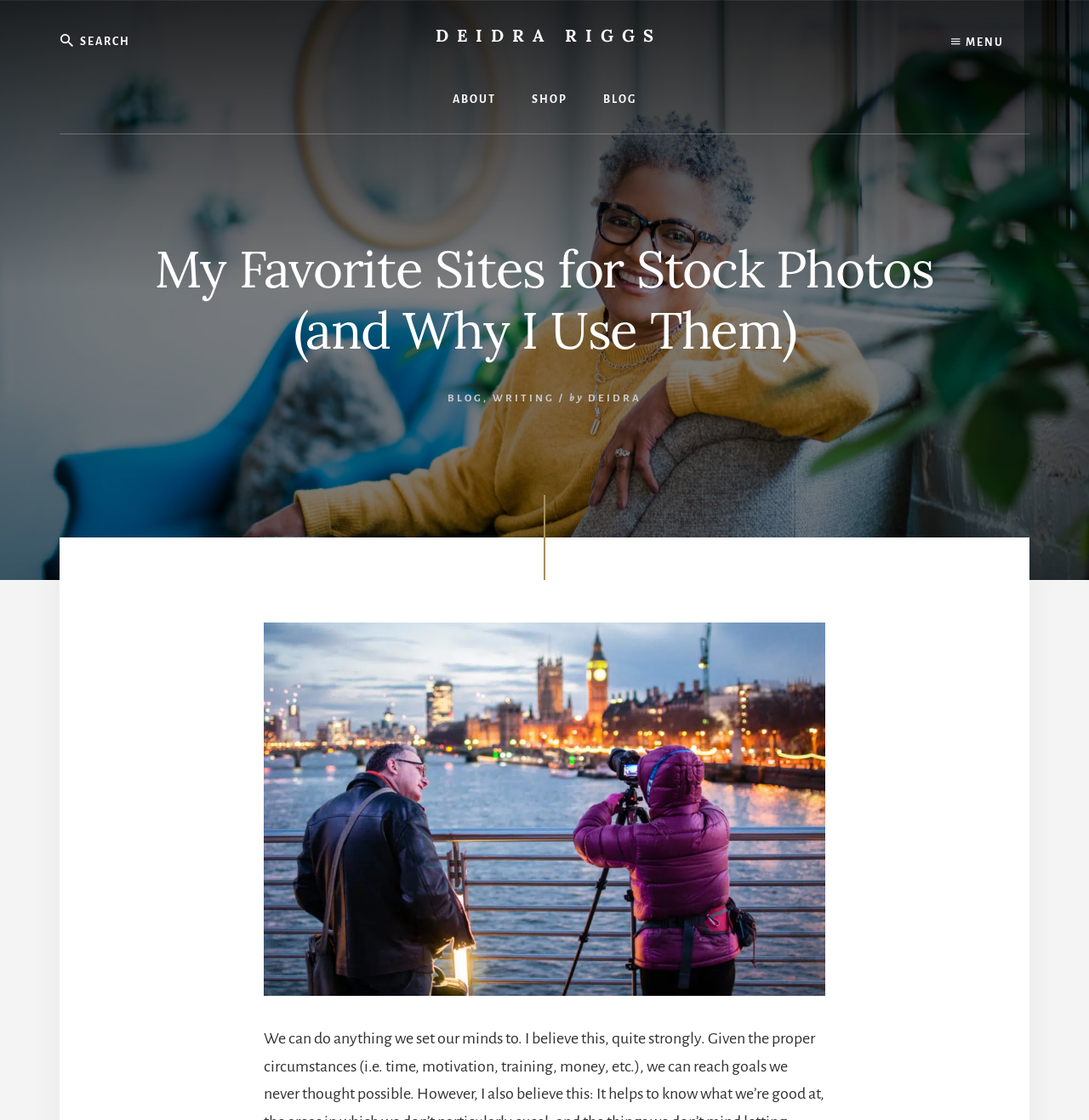What is the name of the website's owner?
Using the screenshot, give a one-word or short phrase answer.

Deidra Riggs